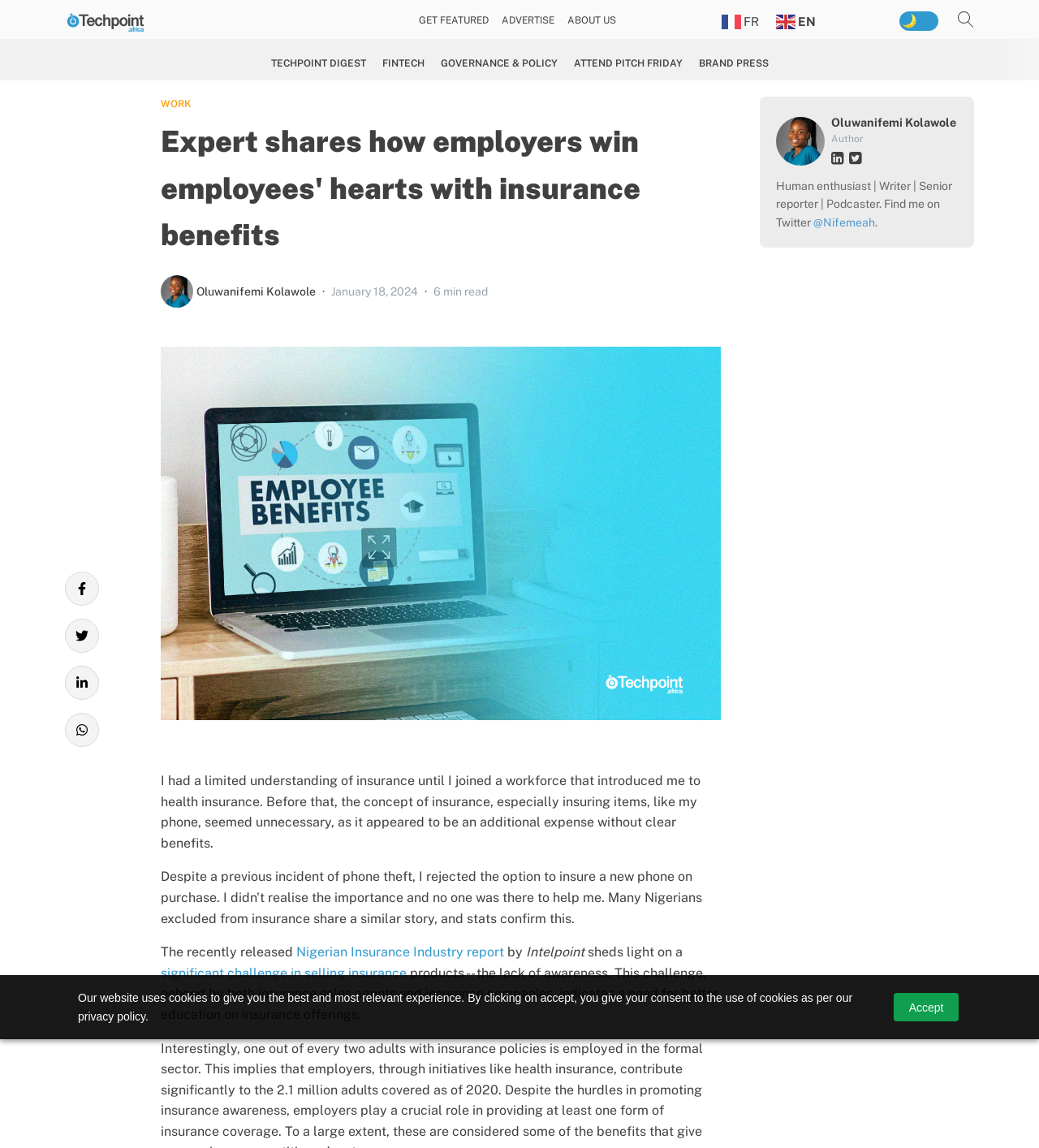Given the element description Oluwanifemi Kolawole, specify the bounding box coordinates of the corresponding UI element in the format (top-left x, top-left y, bottom-right x, bottom-right y). All values must be between 0 and 1.

[0.189, 0.248, 0.304, 0.259]